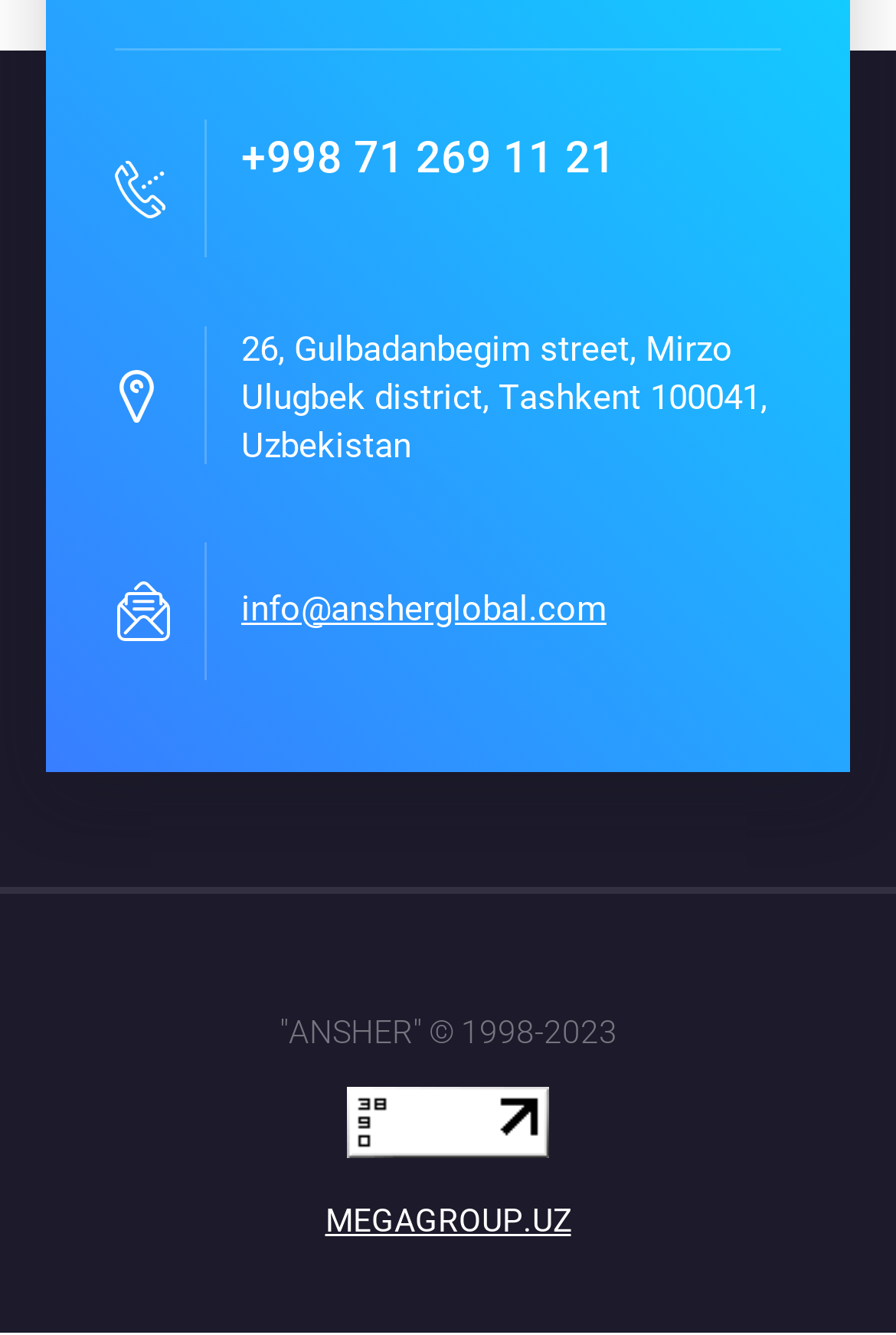Using the description "+998 71 269 11 21", predict the bounding box of the relevant HTML element.

[0.269, 0.099, 0.687, 0.138]